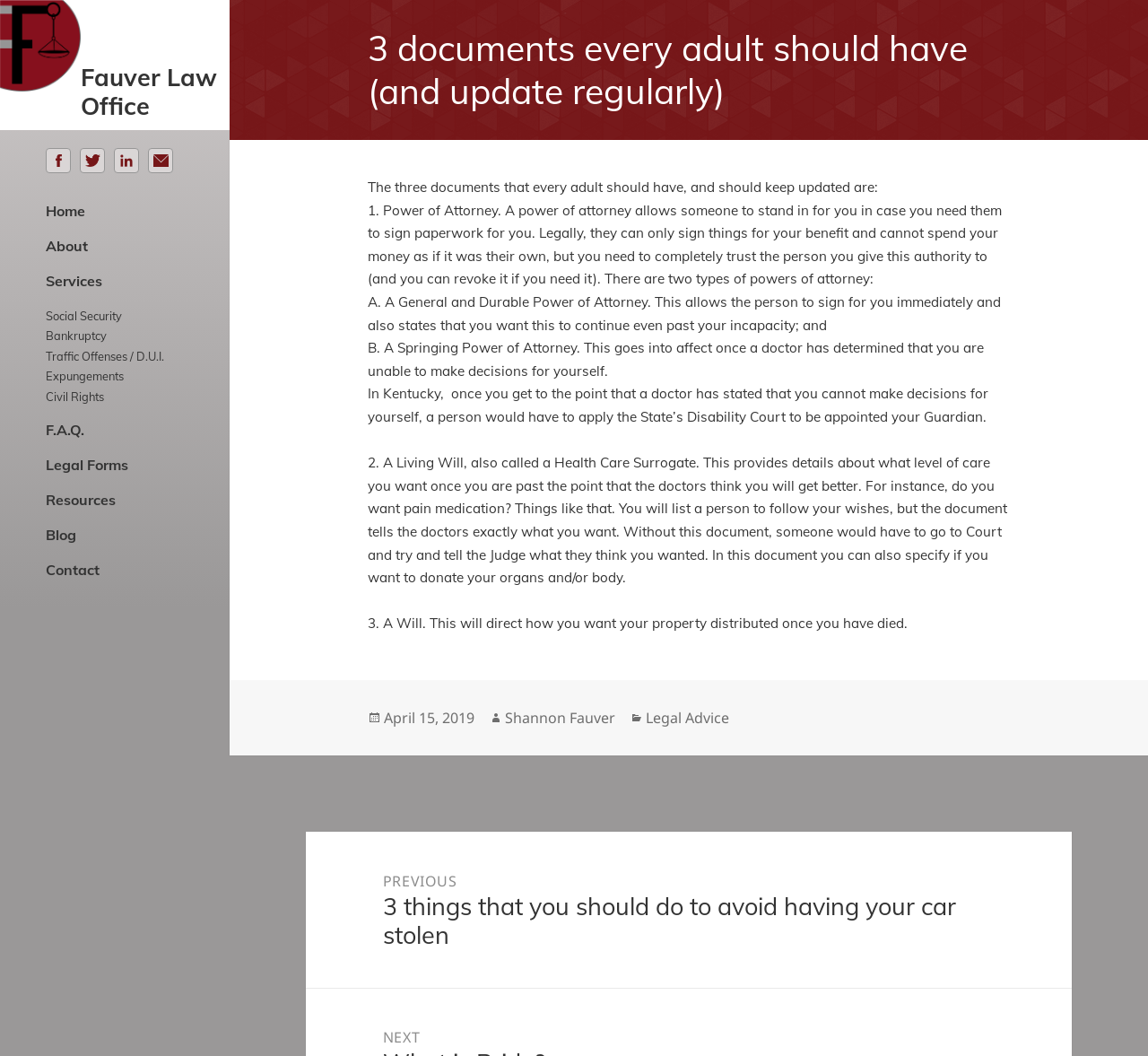Could you determine the bounding box coordinates of the clickable element to complete the instruction: "Read Restoring from a Snapshot"? Provide the coordinates as four float numbers between 0 and 1, i.e., [left, top, right, bottom].

None